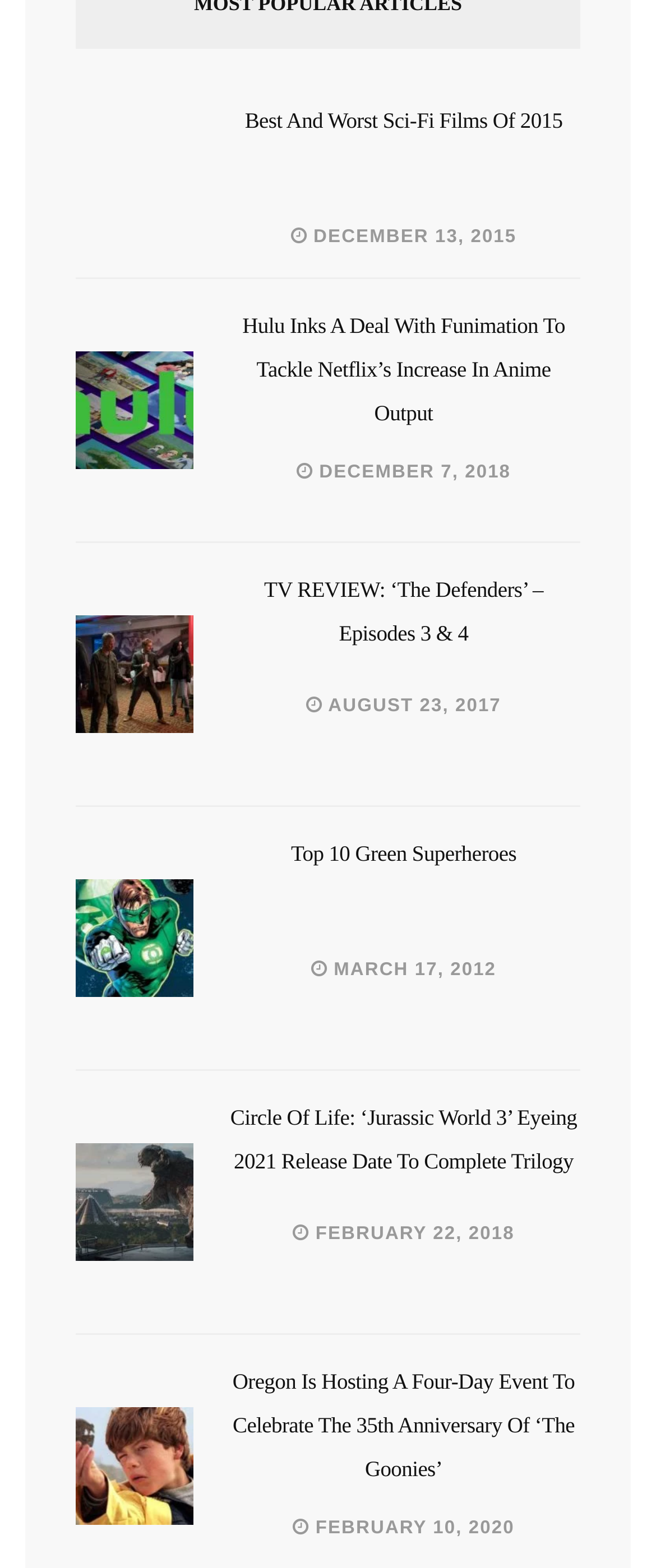Please identify the bounding box coordinates of the element's region that should be clicked to execute the following instruction: "Read the article about the best and worst sci-fi films of 2015". The bounding box coordinates must be four float numbers between 0 and 1, i.e., [left, top, right, bottom].

[0.373, 0.105, 0.858, 0.121]